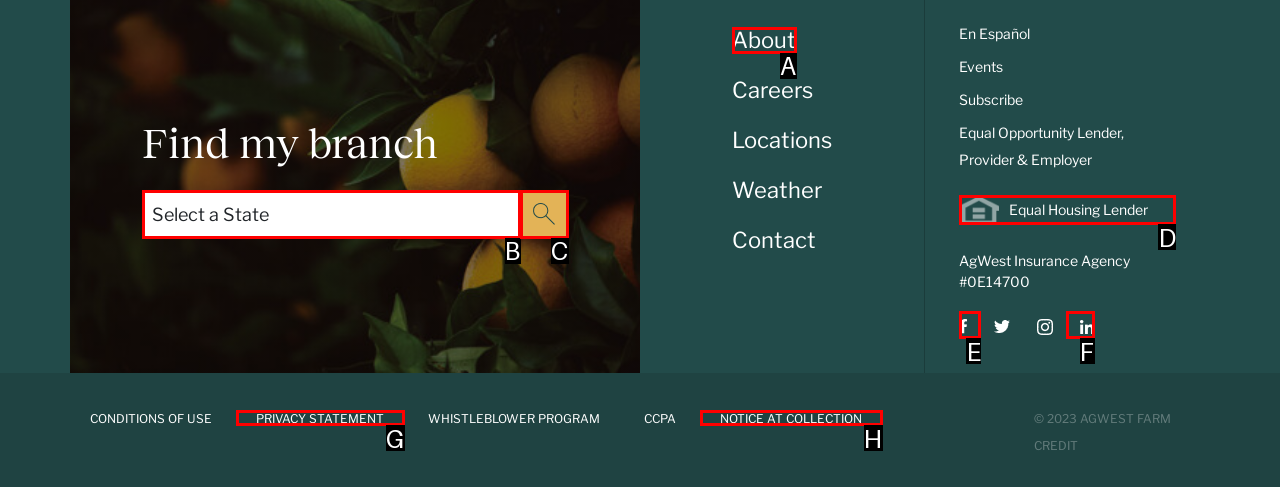Determine which HTML element to click to execute the following task: Go to About page Answer with the letter of the selected option.

A